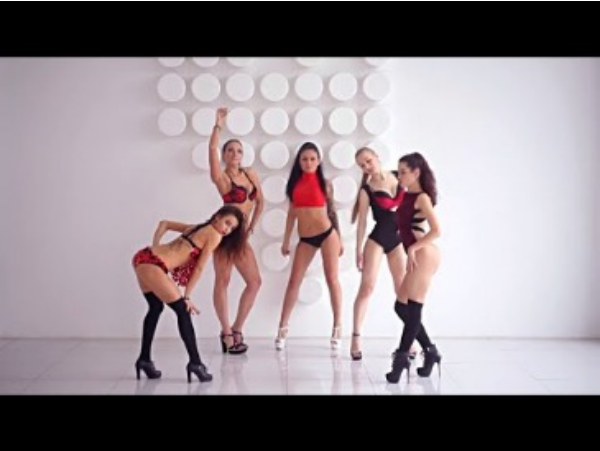Generate a descriptive account of all visible items and actions in the image.

The image features five women posing confidently in a modern, minimalist studio setting. They are dressed in fashionable, eye-catching outfits, consisting of various swimsuits and lingerie styles, which highlight their figures. The backdrop is adorned with a series of circular white panels, creating a striking contrast against the clean, sleek white floor. Each woman strikes a dynamic pose, showcasing their individuality and flair. The overall atmosphere conveys a sense of empowerment and artistry, reflecting contemporary trends in fashion and modeling.